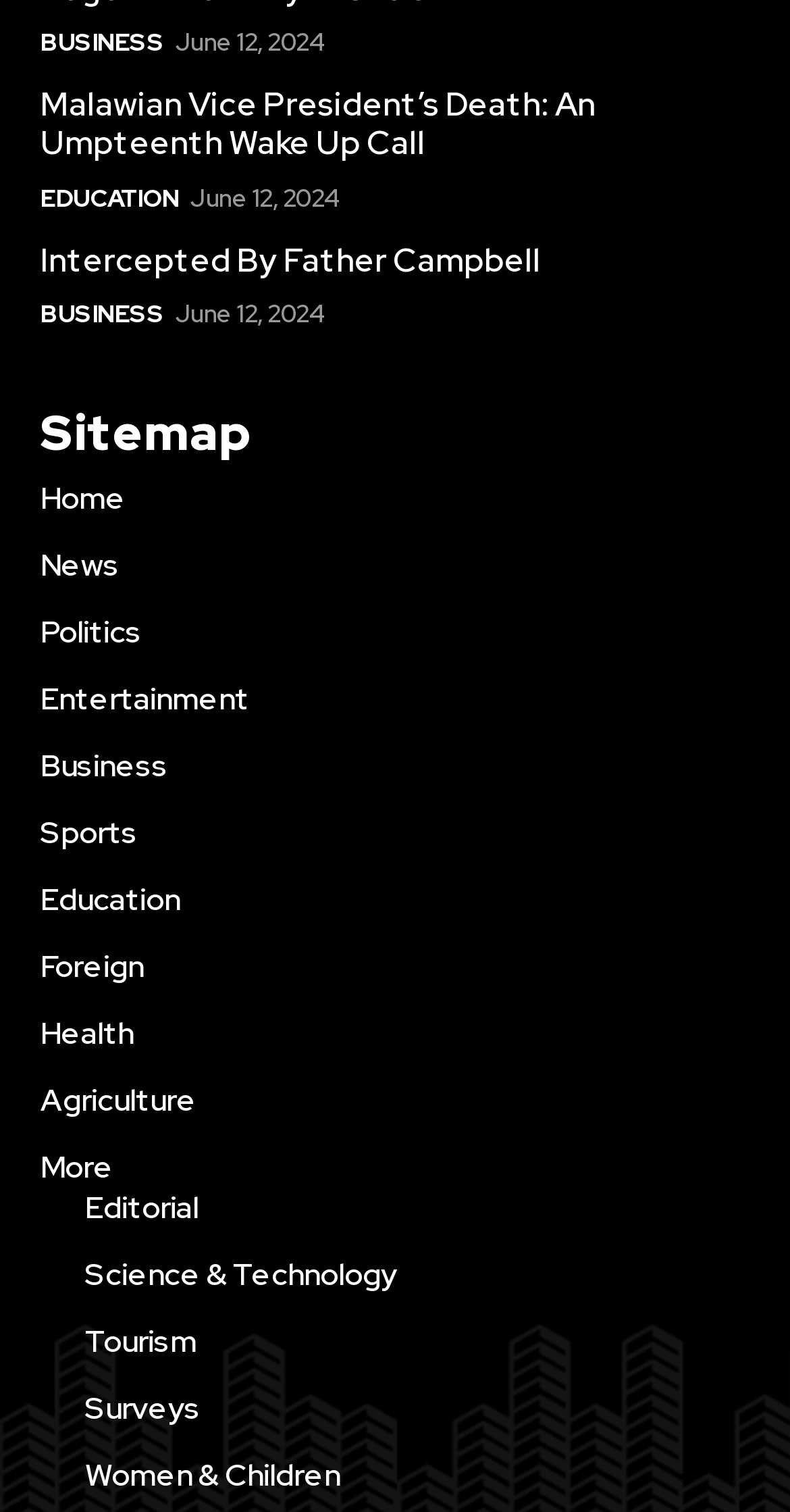Please identify the bounding box coordinates of the element I should click to complete this instruction: 'Read news about Malawian Vice President’s Death'. The coordinates should be given as four float numbers between 0 and 1, like this: [left, top, right, bottom].

[0.051, 0.055, 0.754, 0.109]